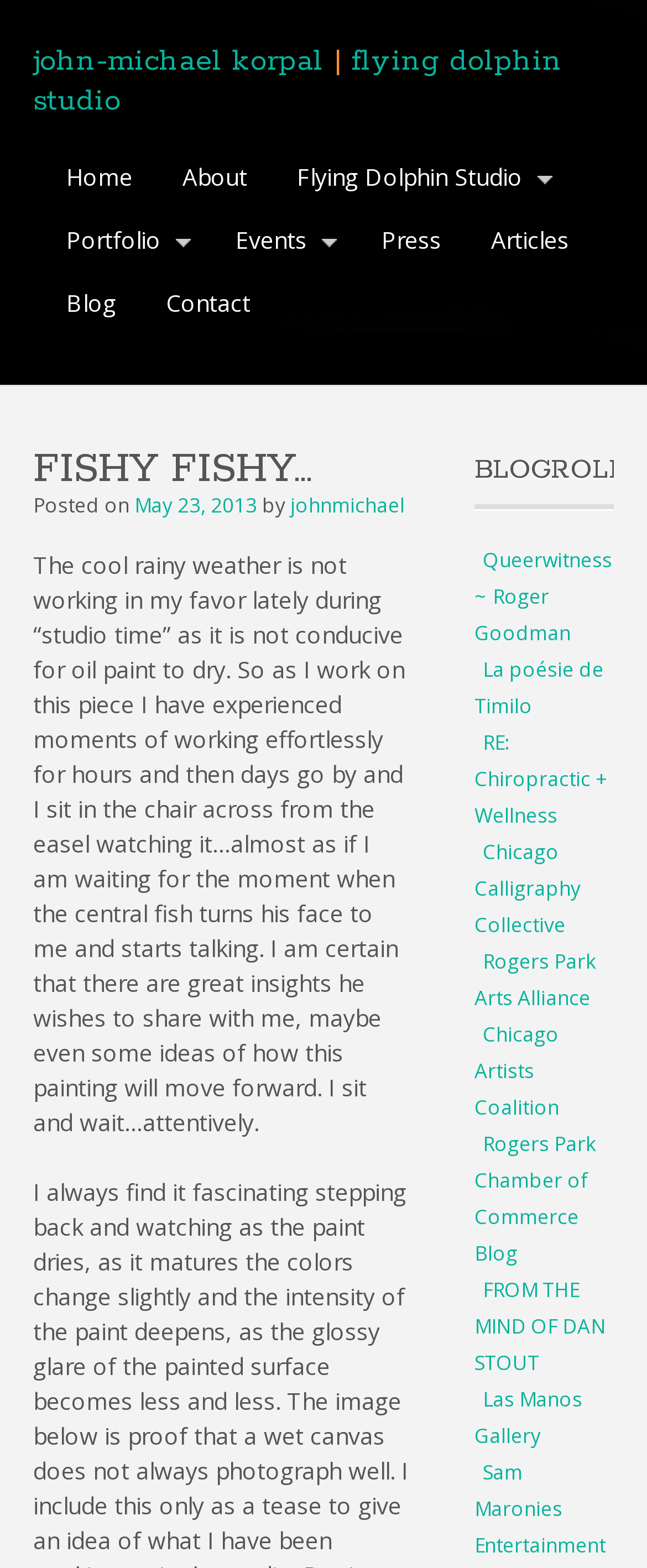Answer the question using only one word or a concise phrase: What is the name of the studio?

Flying Dolphin Studio